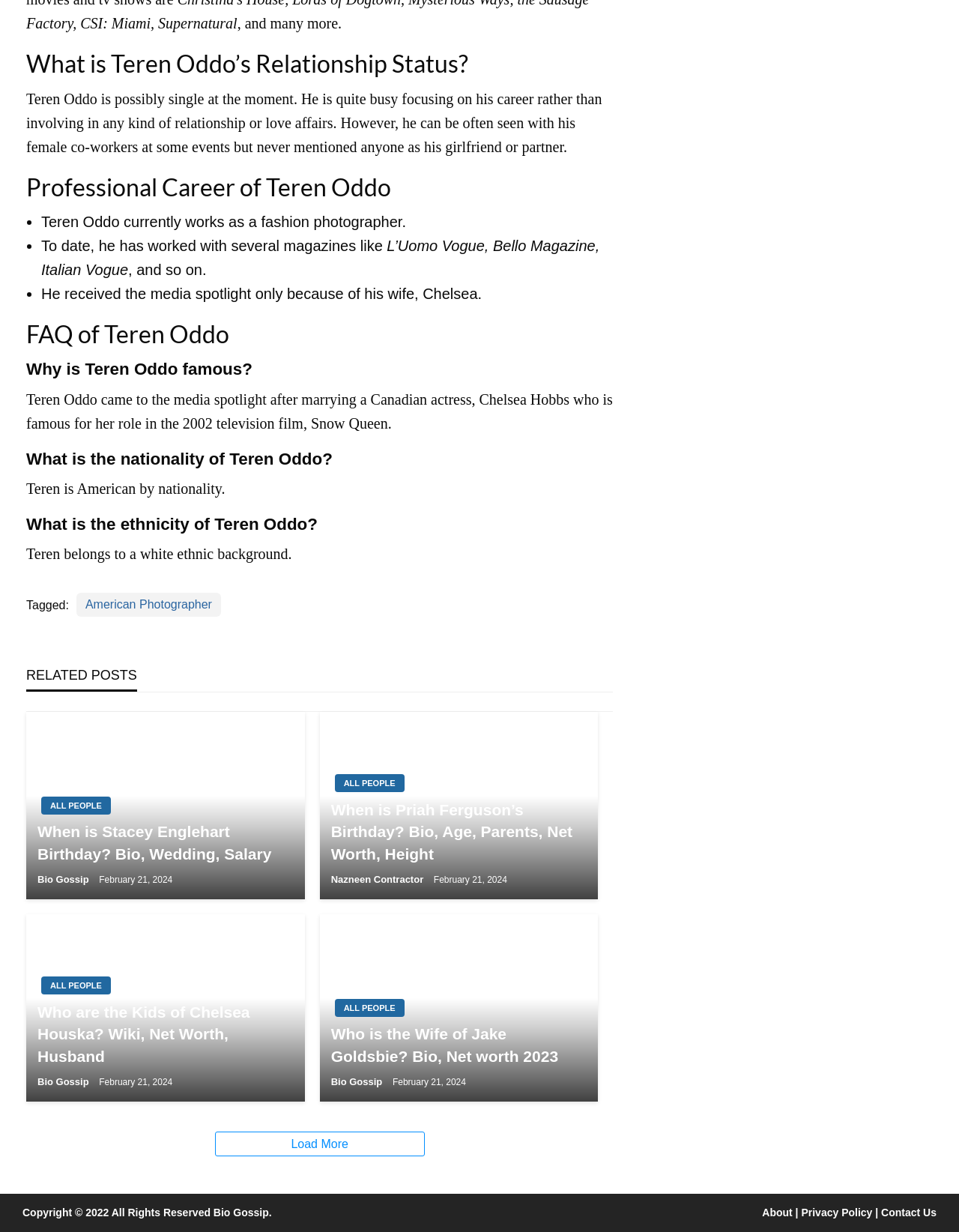Please locate the bounding box coordinates of the region I need to click to follow this instruction: "Check the copyright information".

[0.023, 0.98, 0.289, 0.989]